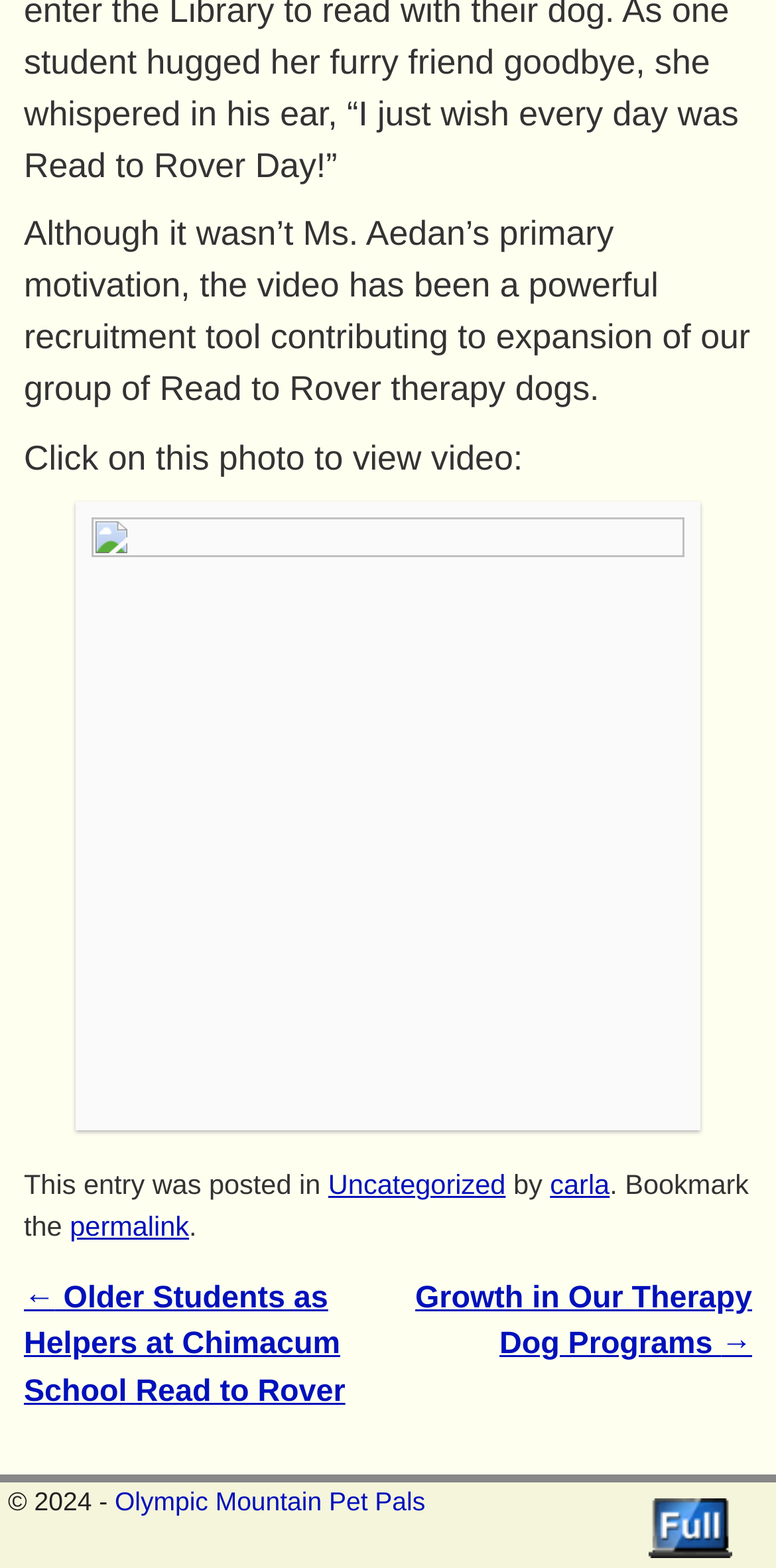Give a concise answer using only one word or phrase for this question:
How many navigation links are there?

2